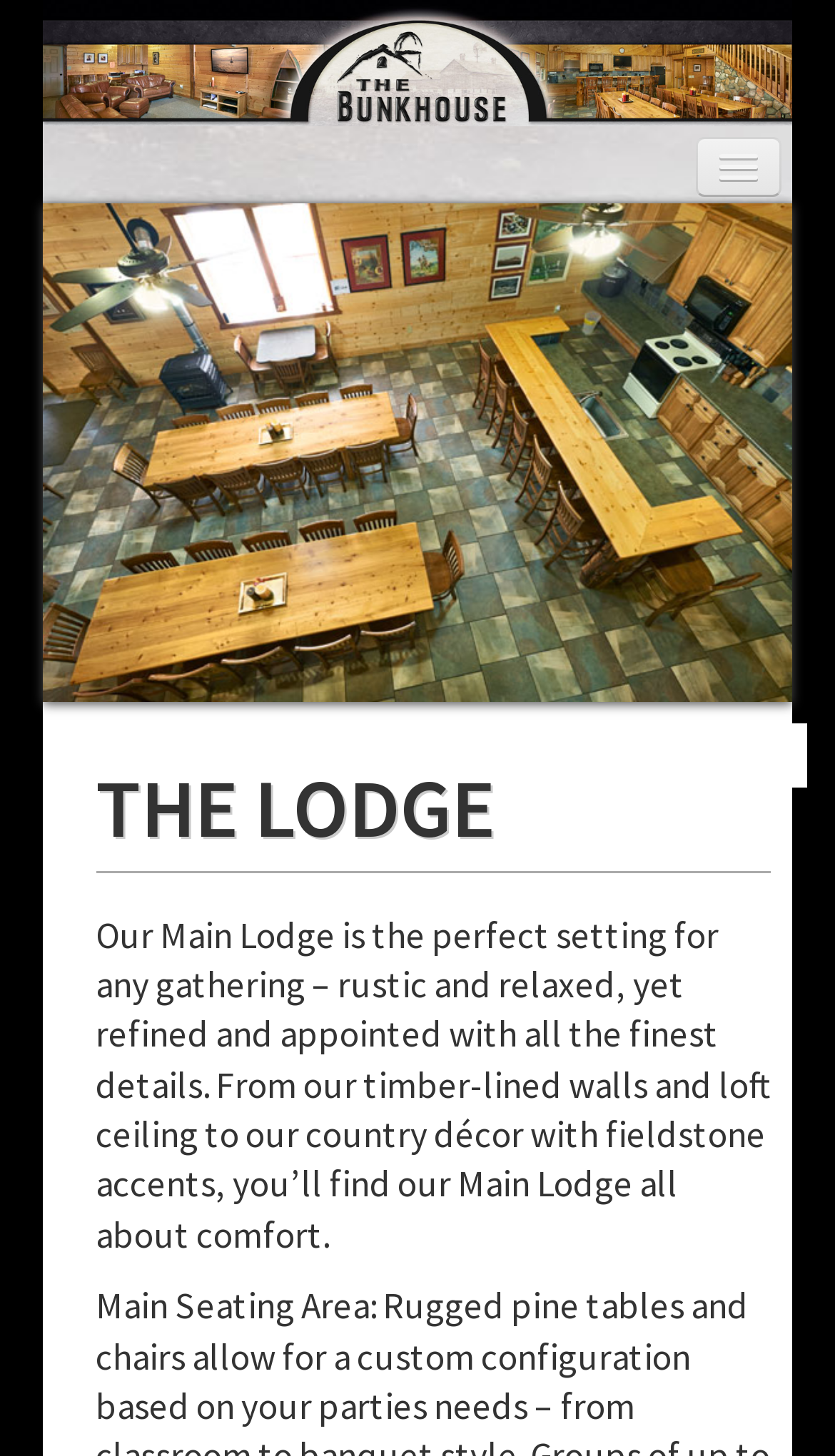Please provide a brief answer to the question using only one word or phrase: 
How many types of activities are mentioned on the website?

7